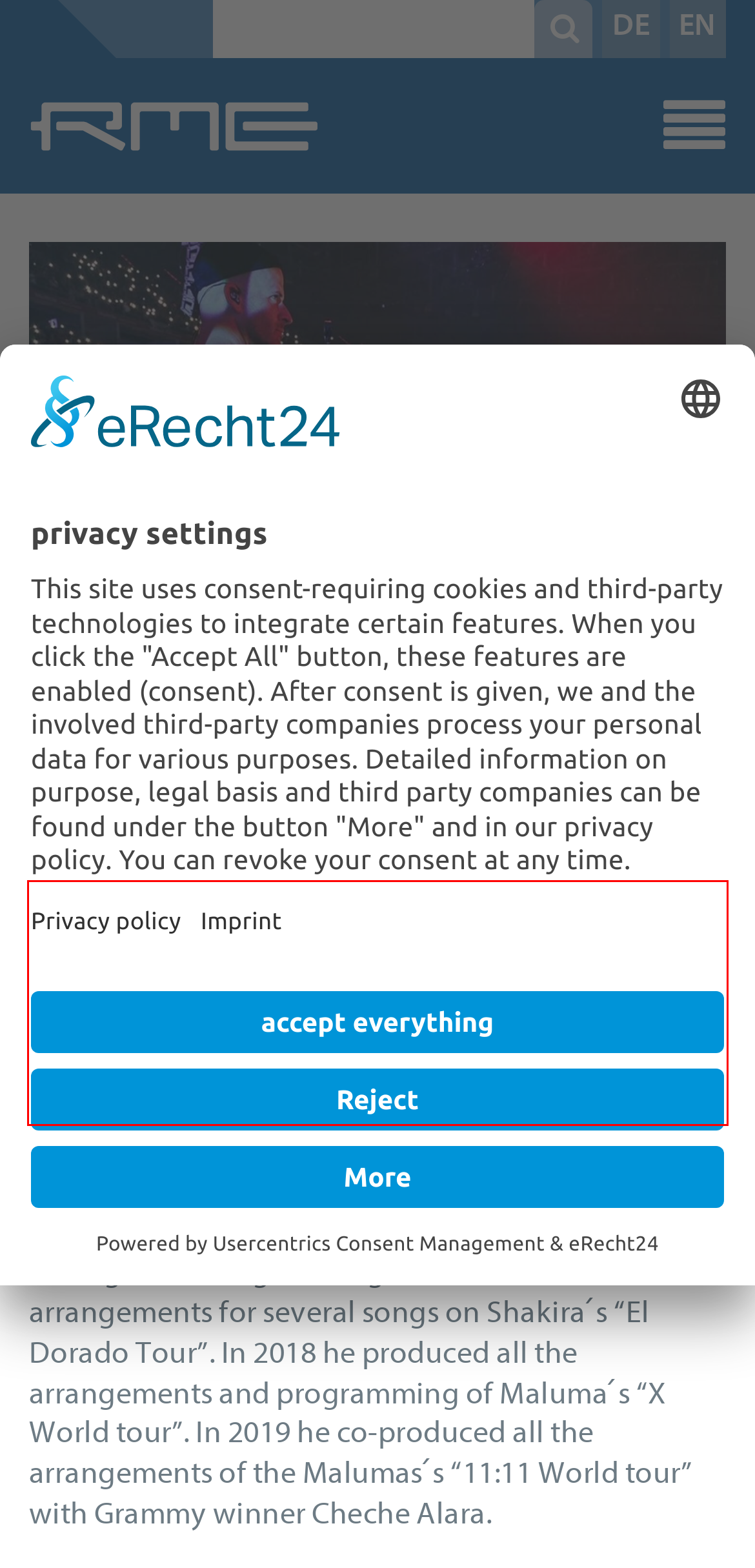You are presented with a screenshot containing a red rectangle. Extract the text found inside this red bounding box.

A native of Venezuelan, Mike has worked with several Grammy and Latin Grammy winners during his career. In his “other” gig as DJ & producer. Known for both his turntable & production skills “MkC” is a founding member of the Venezuelan Hip Hop/Rap group “4to Poder” (1999 – 2008).